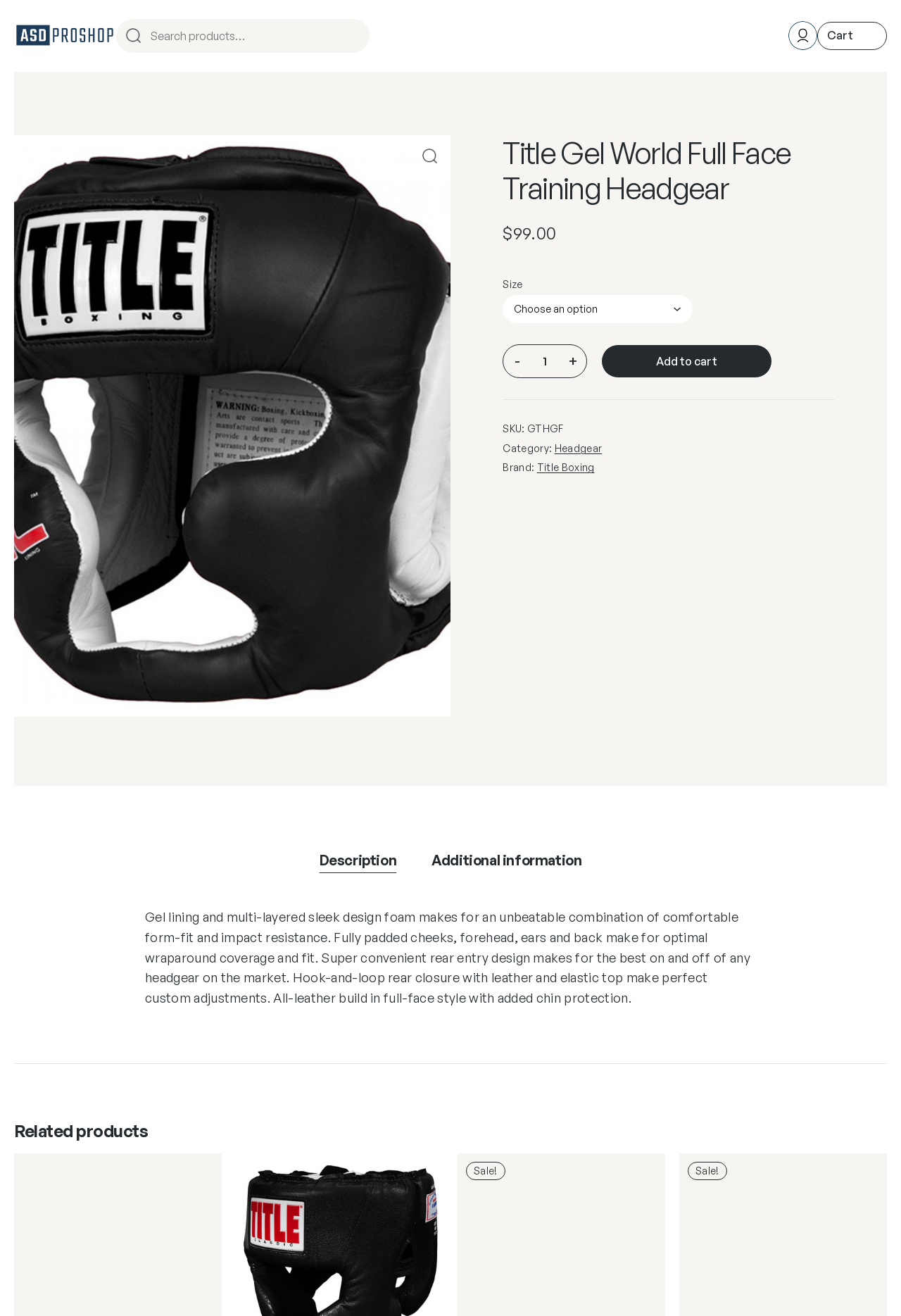What is the product quantity?
Respond with a short answer, either a single word or a phrase, based on the image.

1